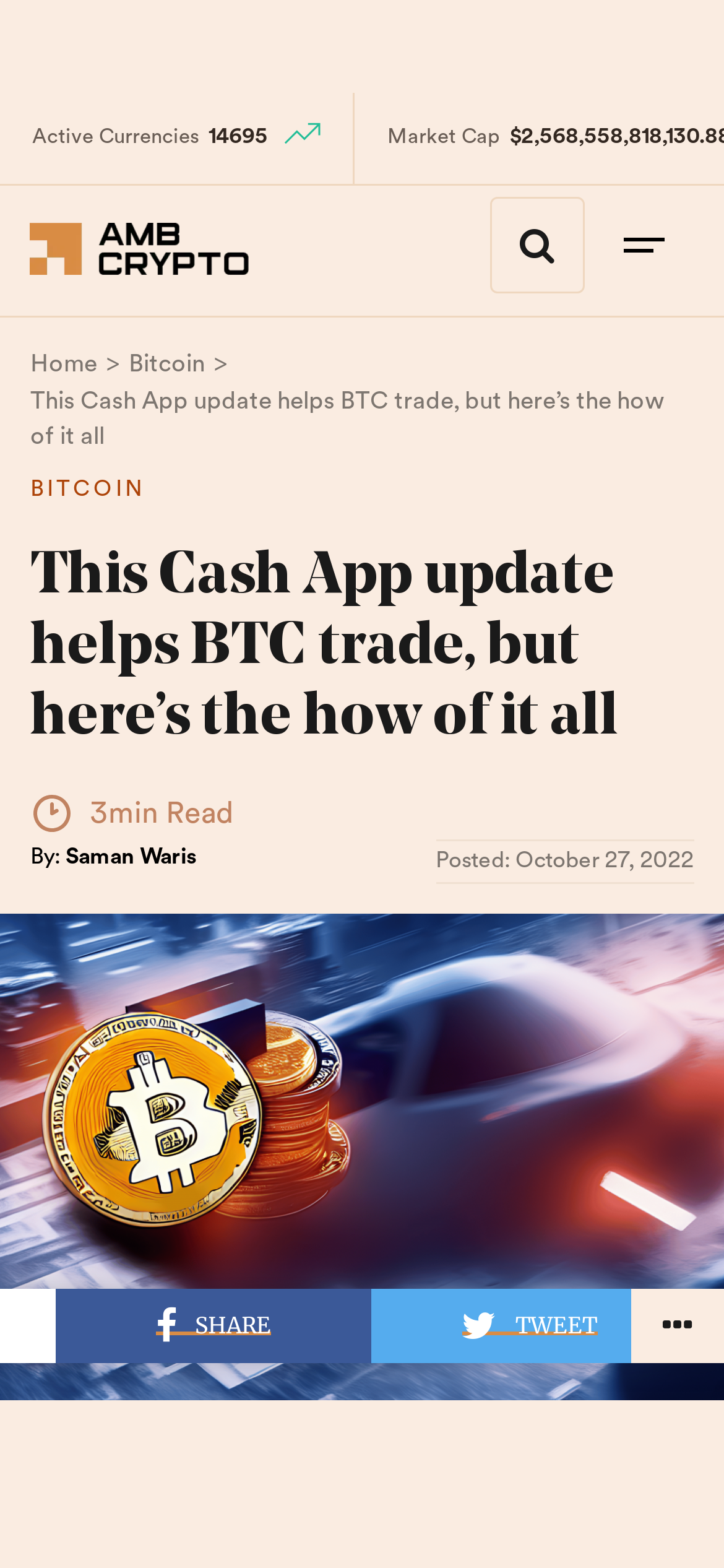How long does it take to read this article?
Examine the image and provide an in-depth answer to the question.

I found the answer by looking at the '3min Read' label on the webpage, which indicates the estimated time it takes to read the article.